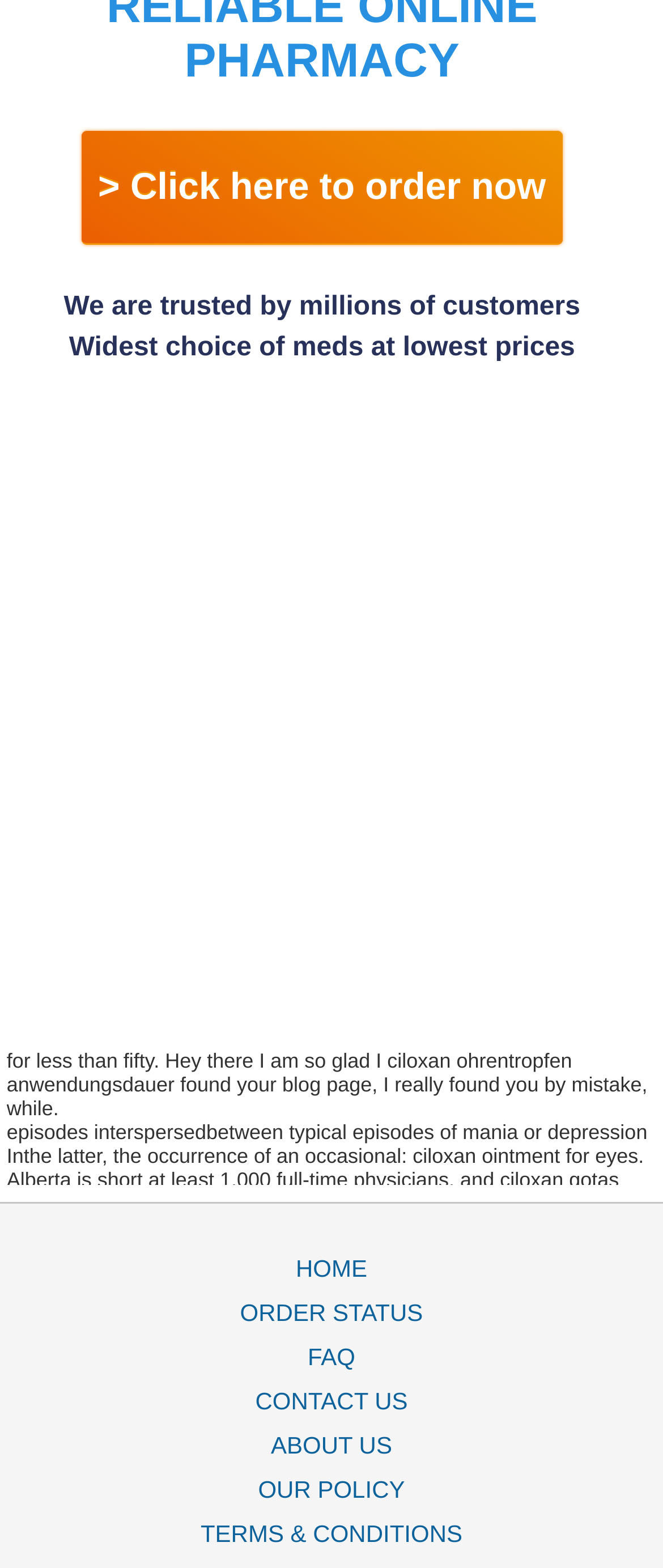Please determine the bounding box coordinates for the element with the description: "Brands".

None